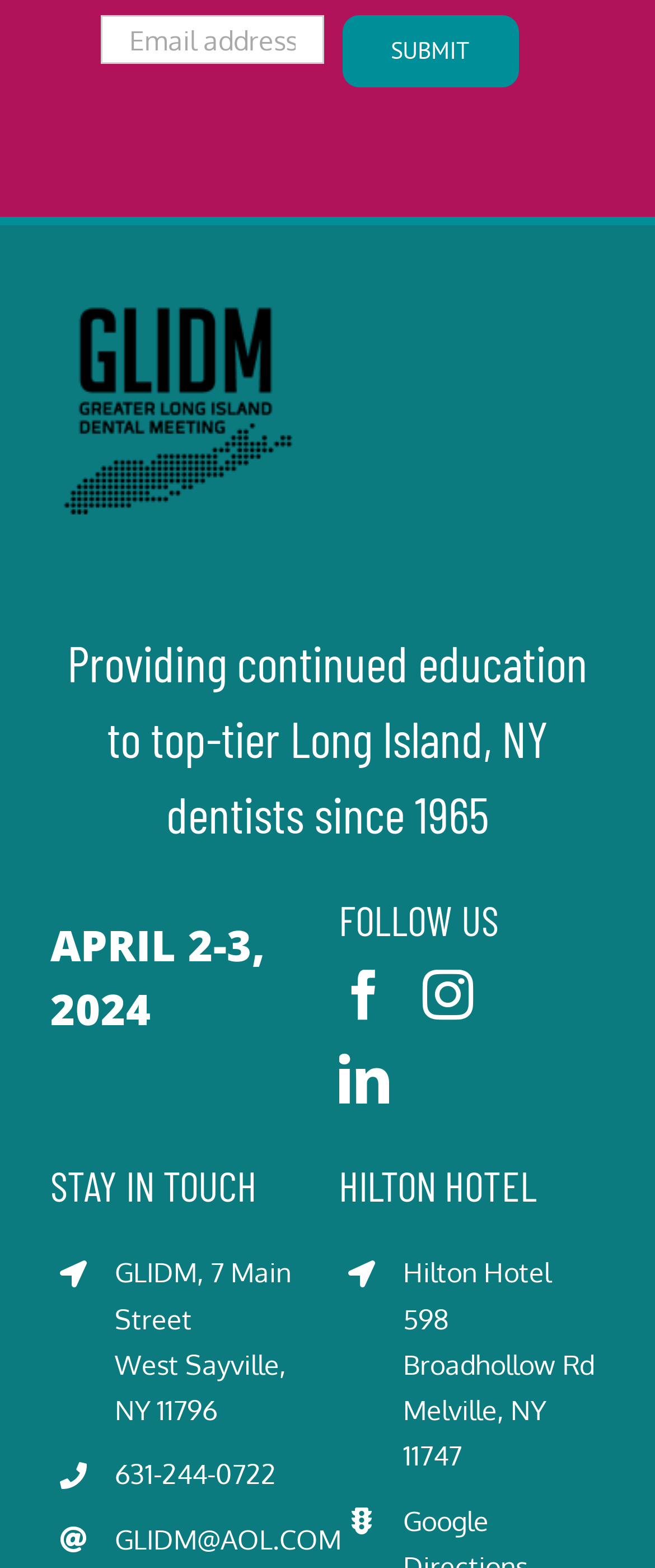What is the required field on the webpage?
Please look at the screenshot and answer in one word or a short phrase.

Email address